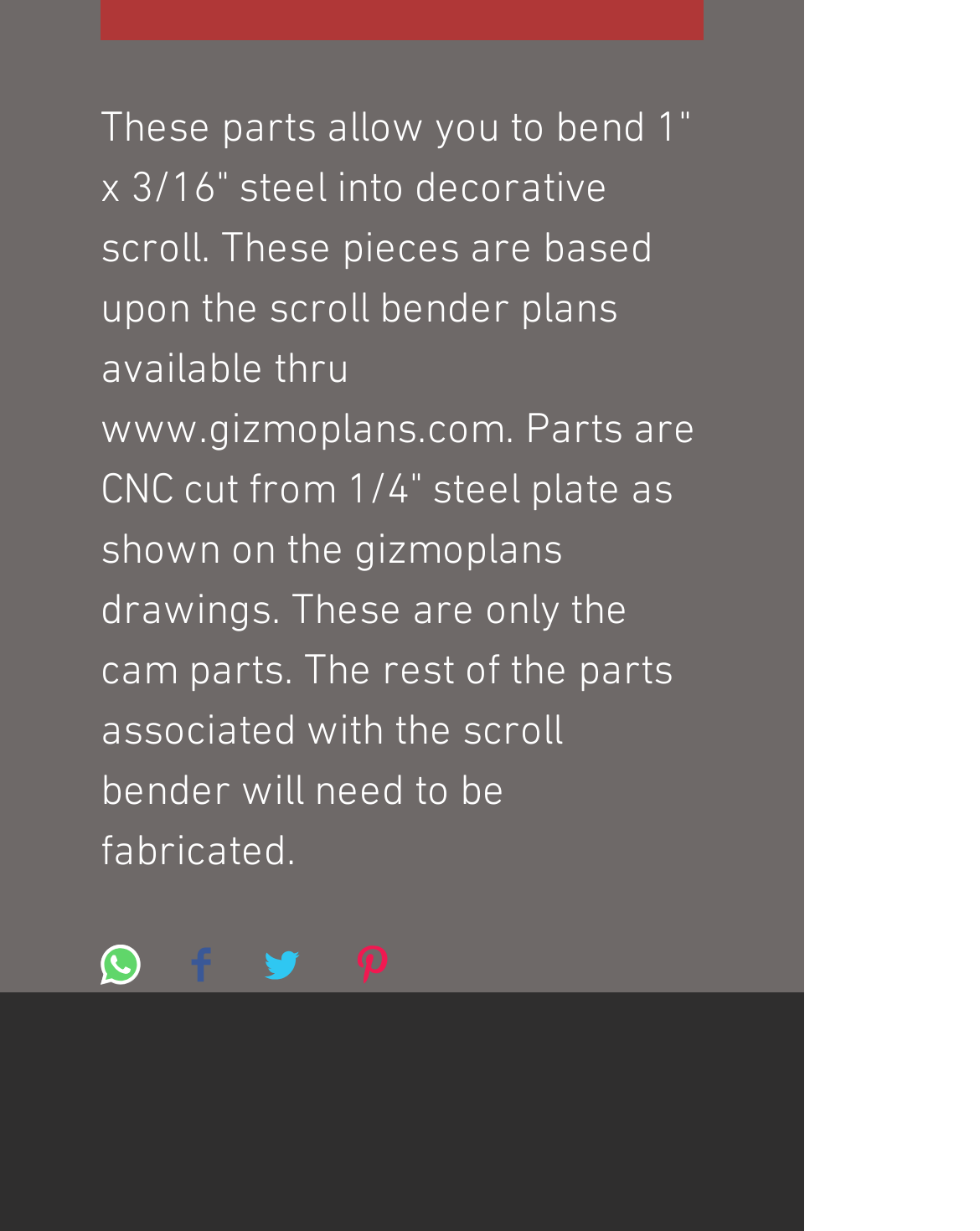Refer to the screenshot and answer the following question in detail:
What is the purpose of the cam parts?

The StaticText element explains that the cam parts are used to bend 1" x 3/16" steel into decorative scroll, based on the scroll bender plans available through www.gizmoplans.com.